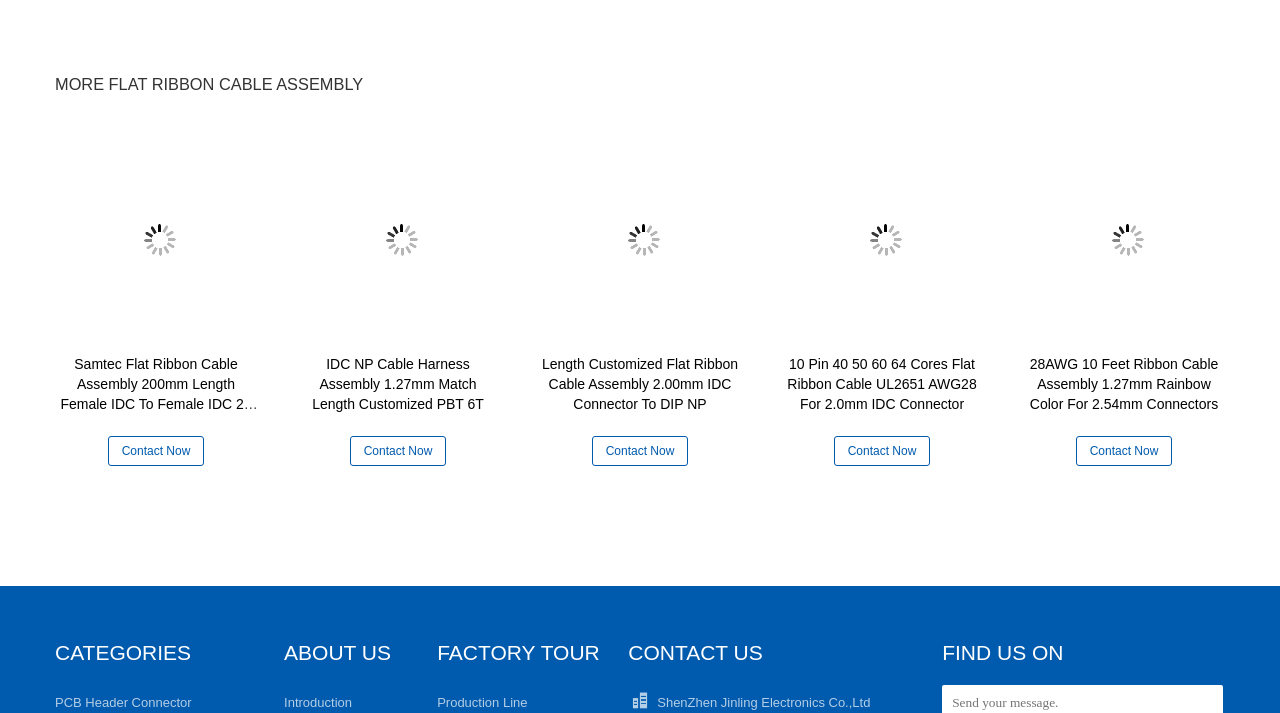Identify the bounding box coordinates of the clickable section necessary to follow the following instruction: "Contact Now". The coordinates should be presented as four float numbers from 0 to 1, i.e., [left, top, right, bottom].

[0.084, 0.612, 0.159, 0.654]